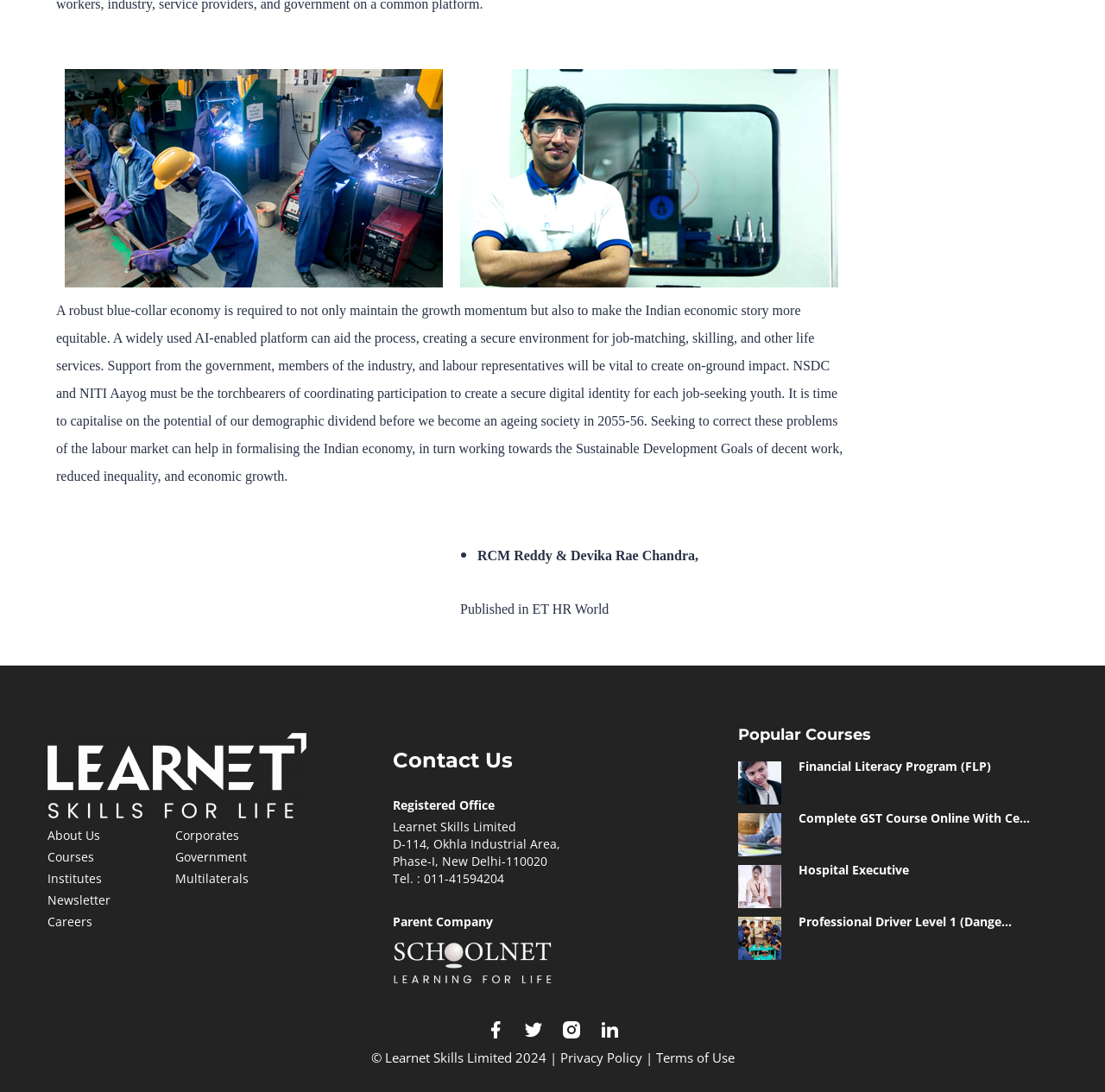Identify the bounding box coordinates for the element that needs to be clicked to fulfill this instruction: "Click the 'Contact Us' heading". Provide the coordinates in the format of four float numbers between 0 and 1: [left, top, right, bottom].

[0.355, 0.683, 0.645, 0.709]